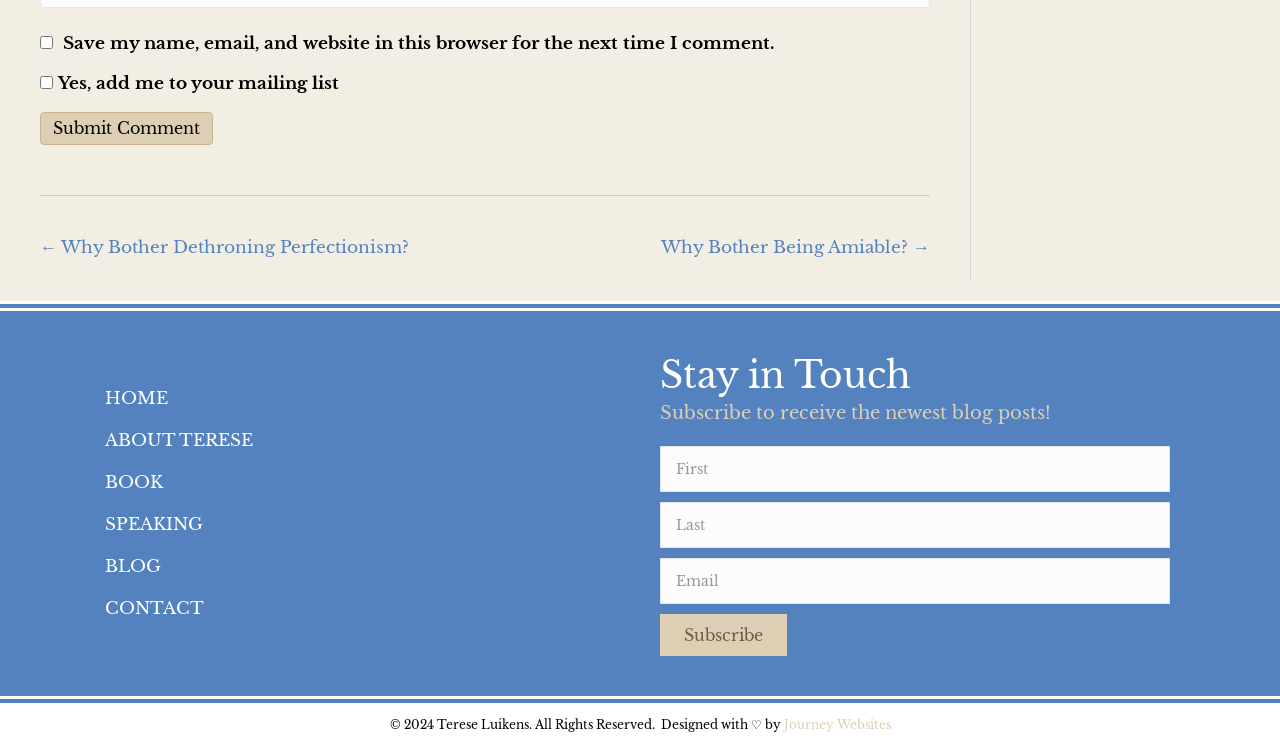How many navigation links are available under 'Posts'?
Using the details shown in the screenshot, provide a comprehensive answer to the question.

Under the 'Posts' navigation, there are two links: '← Why Bother Dethroning Perfectionism?' and 'Why Bother Being Amiable? →', which suggests that there are two navigation links available.